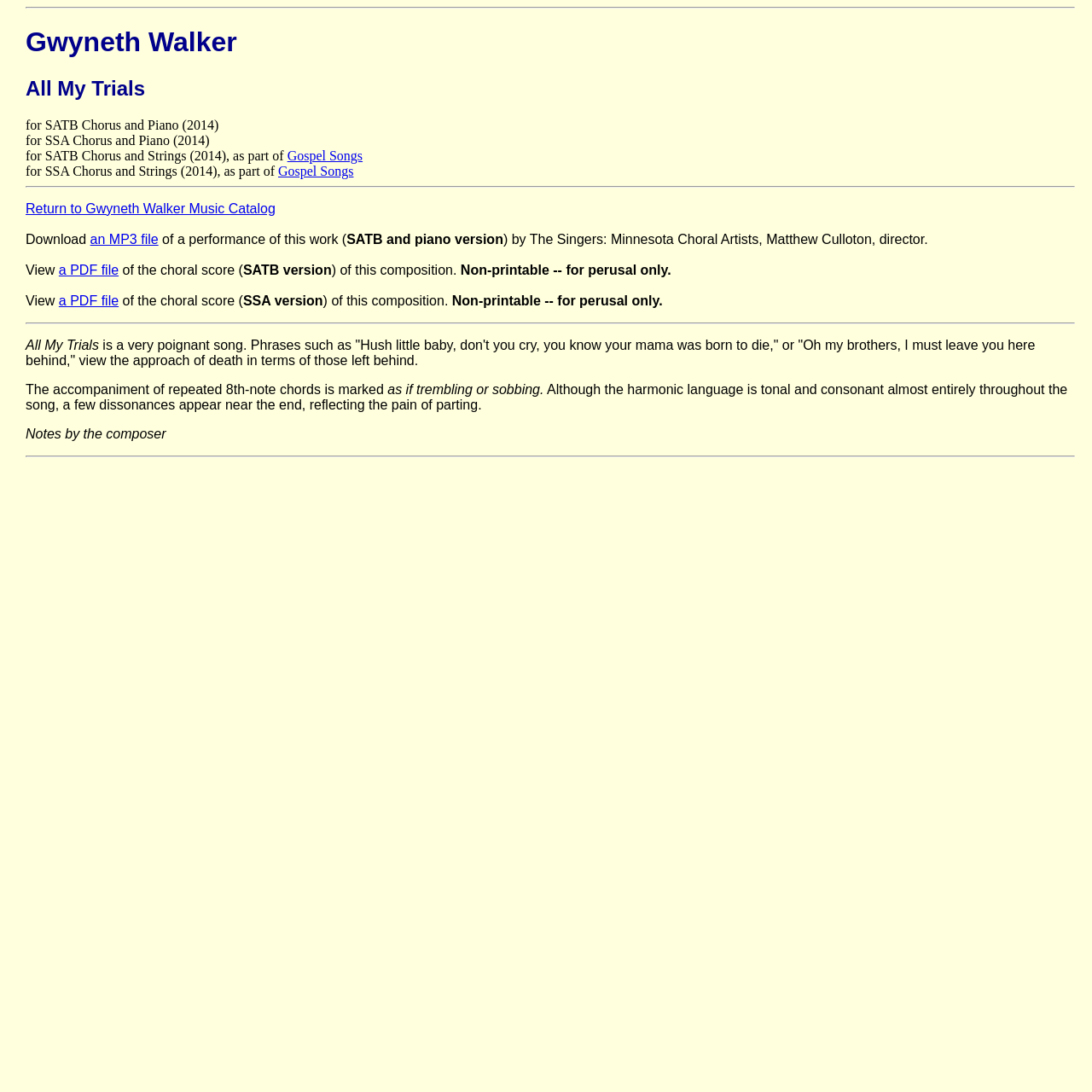Write a detailed summary of the webpage.

This webpage is dedicated to the composer Gwyneth Walker, specifically featuring her work "All My Trials". At the top, there is a horizontal separator, followed by two headings: "Gwyneth Walker" and "All My Trials". Below these headings, there are three lines of text describing the work, including the instrumentation and year of composition.

To the right of the second line of text, there are two links labeled "Gospel Songs". Below these links, there is another horizontal separator. The webpage then provides a link to return to the Gwyneth Walker Music Catalog.

The next section of the webpage offers options to download an MP3 file or view a PDF file of the choral score. There are two versions available: SATB and SSA. Each version has a brief description and a link to view or download the corresponding file.

Following this section, there is a horizontal separator, and then a passage of text describing the song "All My Trials". The text explains the song's poignant nature, its lyrics, and the accompaniment. The passage is divided into four paragraphs, with the last paragraph labeled "Notes by the composer".

The webpage has a total of five horizontal separators, which divide the content into distinct sections. There are also several links and options to view or download files, making it easy for users to access and explore Gwyneth Walker's work.